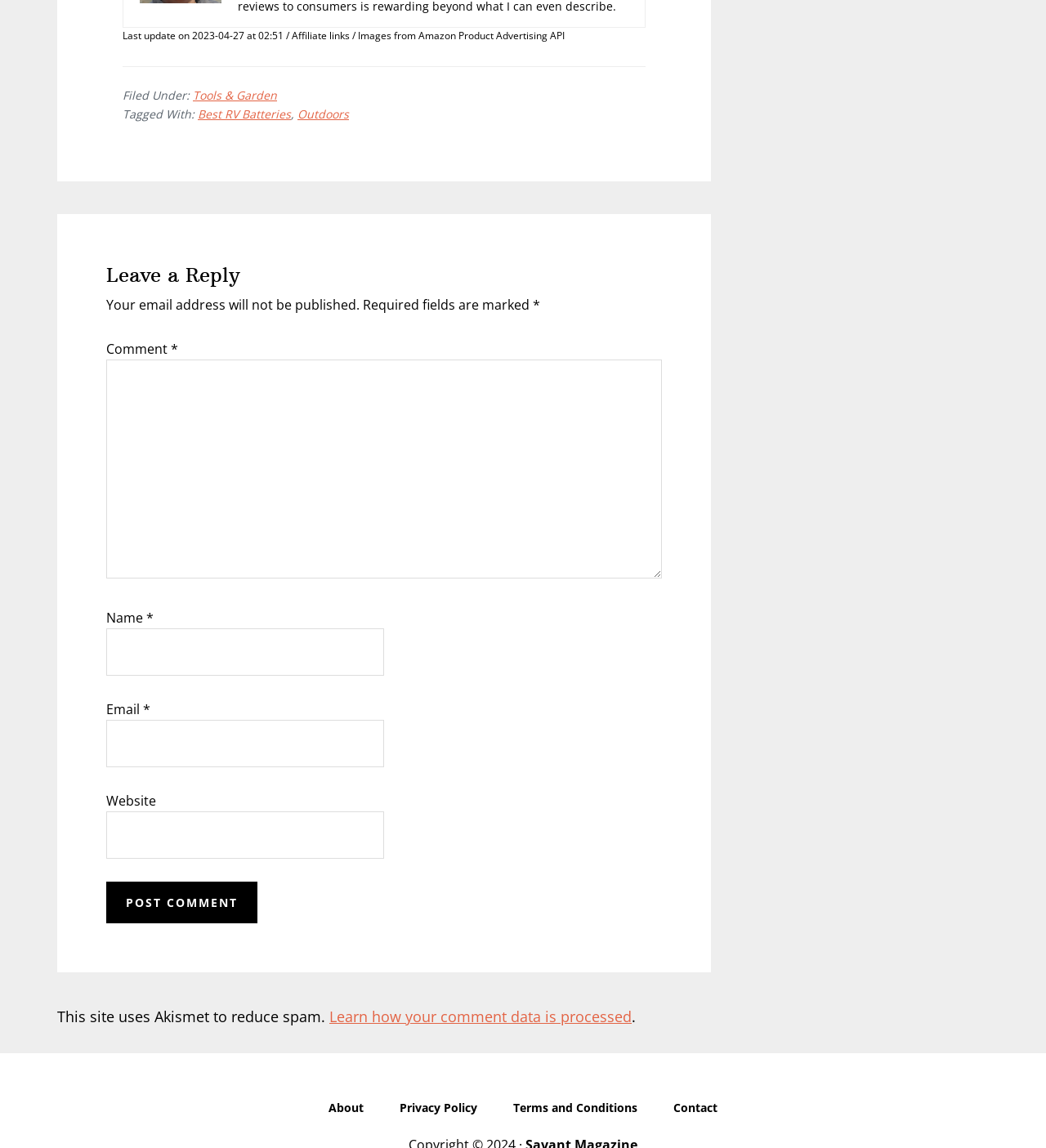Determine the bounding box for the UI element that matches this description: "parent_node: Name * name="author"".

[0.102, 0.548, 0.367, 0.589]